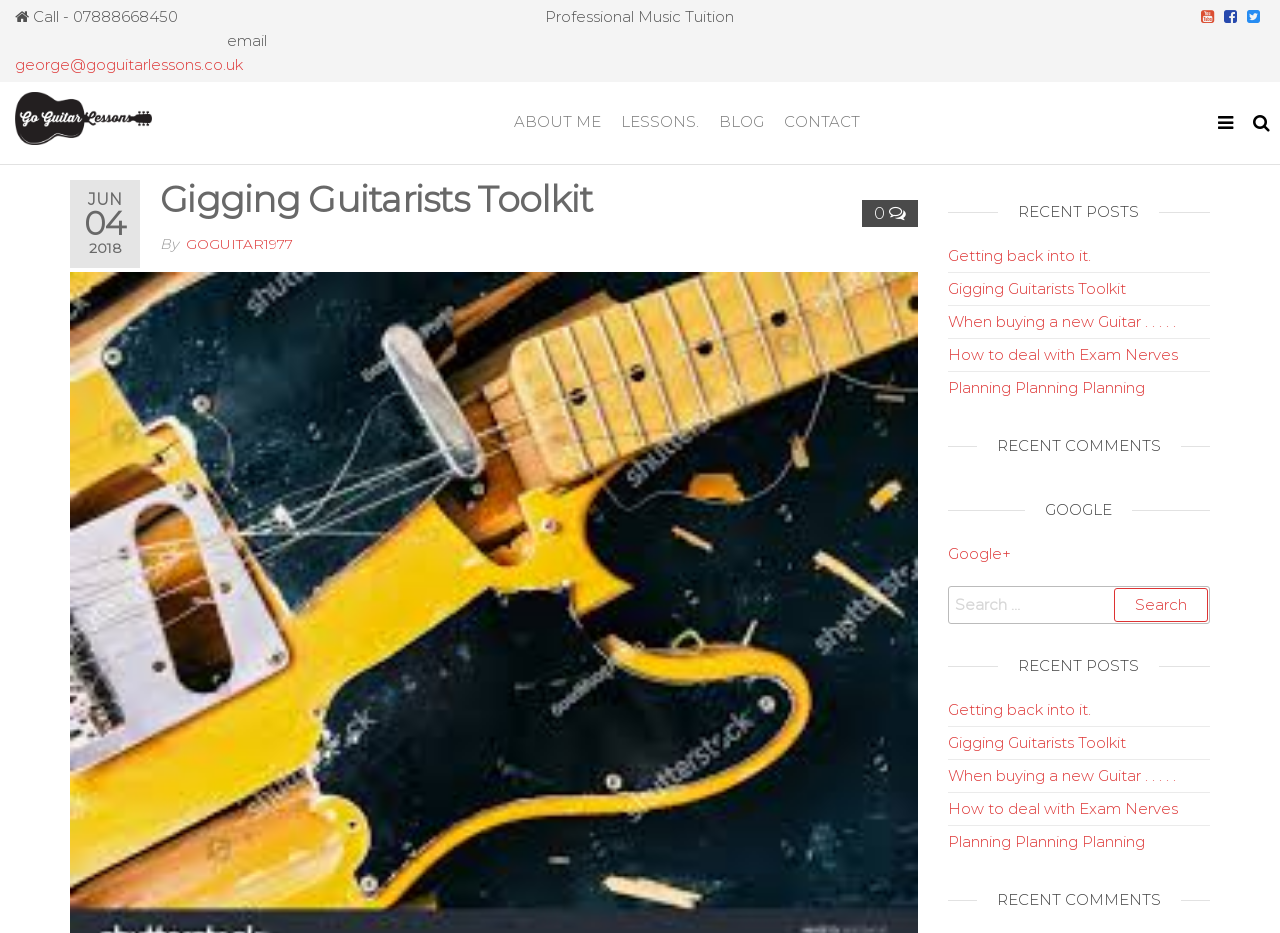Locate the bounding box coordinates of the UI element described by: "Gigging Guitarists Toolkit". The bounding box coordinates should consist of four float numbers between 0 and 1, i.e., [left, top, right, bottom].

[0.74, 0.299, 0.879, 0.319]